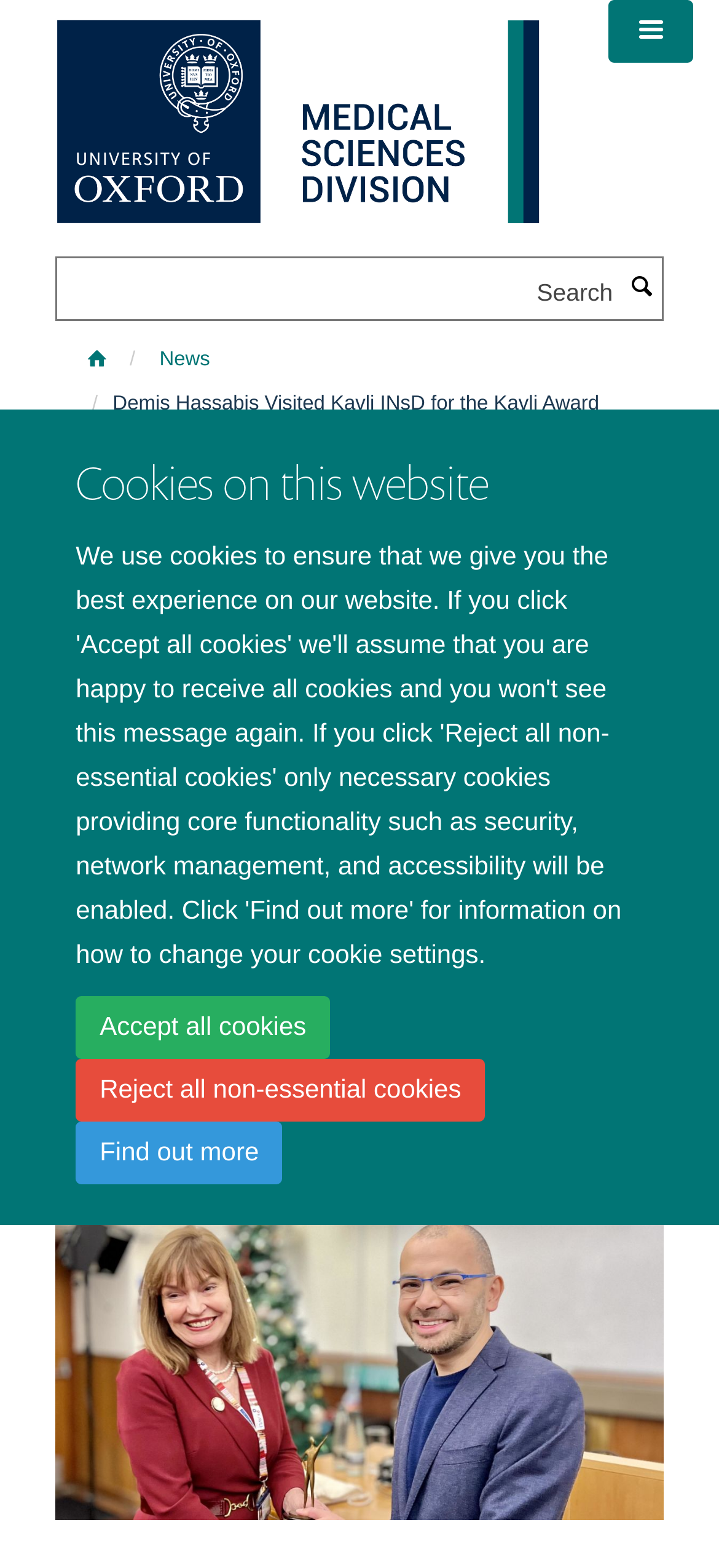Determine the main heading text of the webpage.

Demis Hassabis Visited Kavli INsD for the Kavli Award Lecture 2022